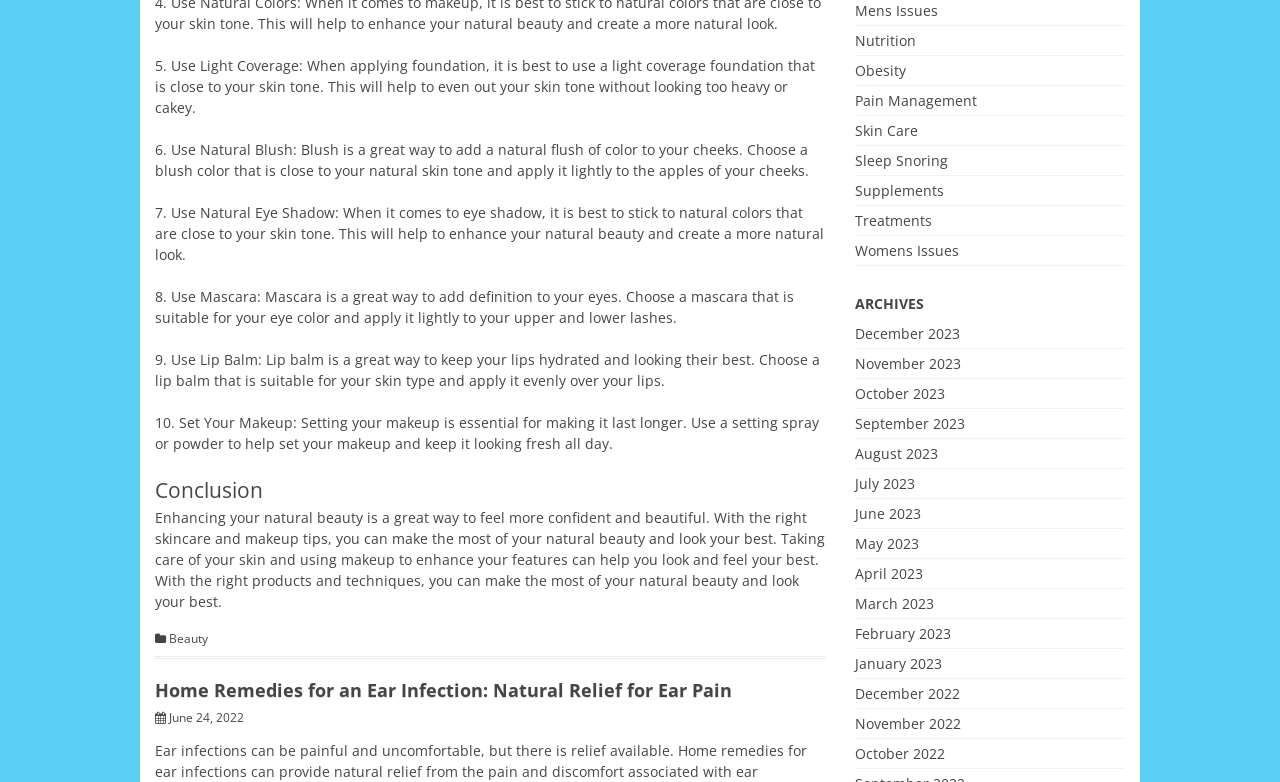Please analyze the image and give a detailed answer to the question:
What is the purpose of setting makeup?

According to the article, setting makeup is essential for making it last longer. This is mentioned in tip number 10, which suggests using a setting spray or powder to help set the makeup and keep it looking fresh all day.